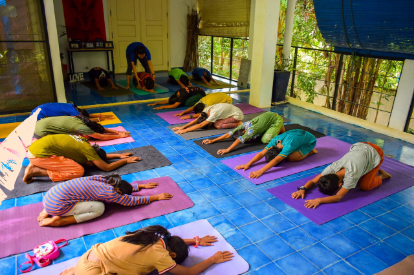Explain what the image portrays in a detailed manner.

In a serene indoor setting, a diverse group of individuals is engaged in a yoga session. The participants, mostly dressed in comfortable, colorful attire, are practicing a forward bend posture as they rest on their mats. The floor is covered with blue tiles, which adds a calm ambiance to the room. Natural light streams in through large windows, bringing warmth to the space and highlighting the lush greenery outside. This scene exudes a sense of community and tranquility, with participants seemingly immersed in their practice, focusing on their breath and stretching toward mindfulness.